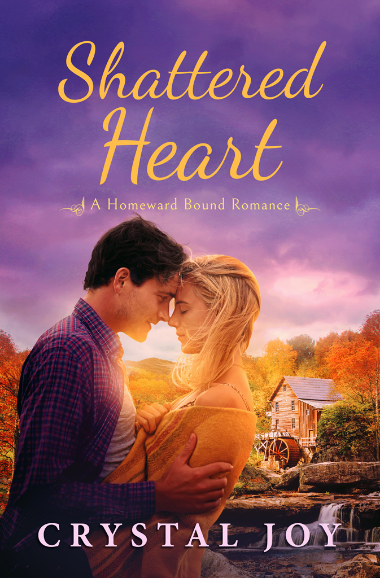Review the image closely and give a comprehensive answer to the question: What is the setting of the book cover?

The caption describes the book cover as having a picturesque backdrop of autumnal trees and a serene watermill, which creates a peaceful and idyllic atmosphere.